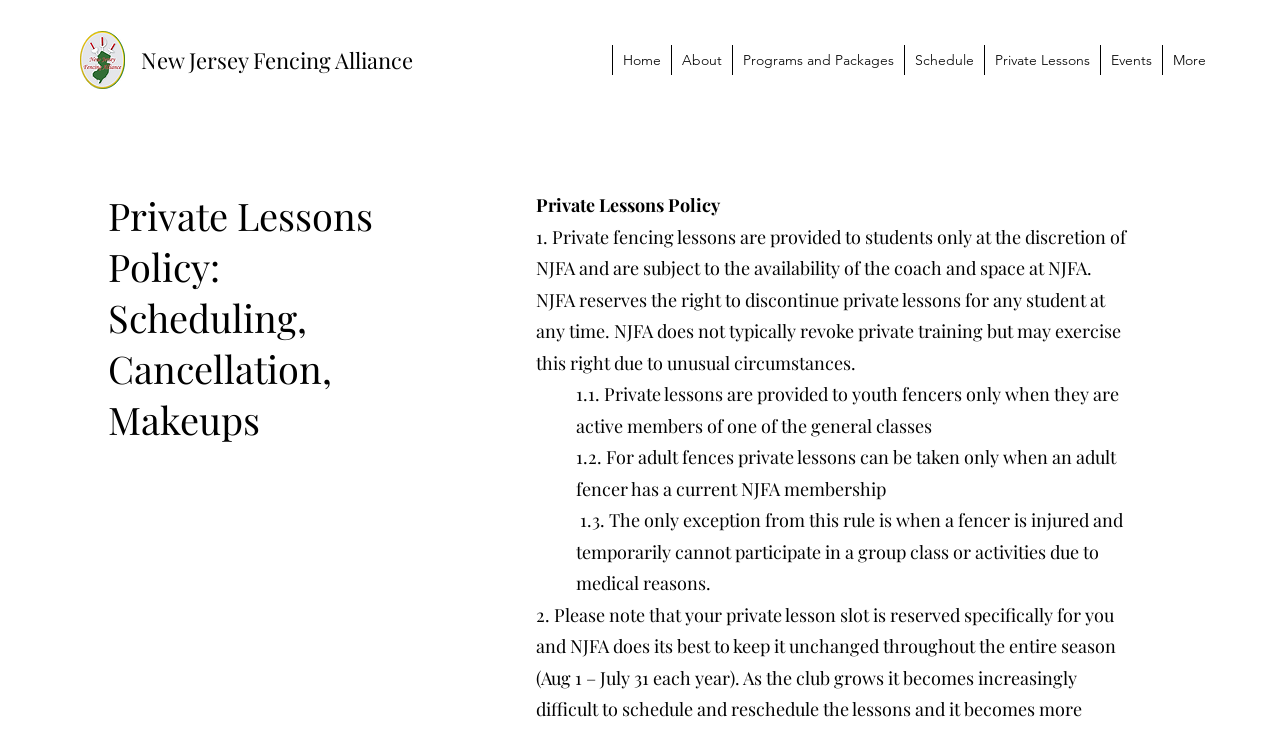What is the logo image filename?
Refer to the screenshot and respond with a concise word or phrase.

NJFA_logo.png